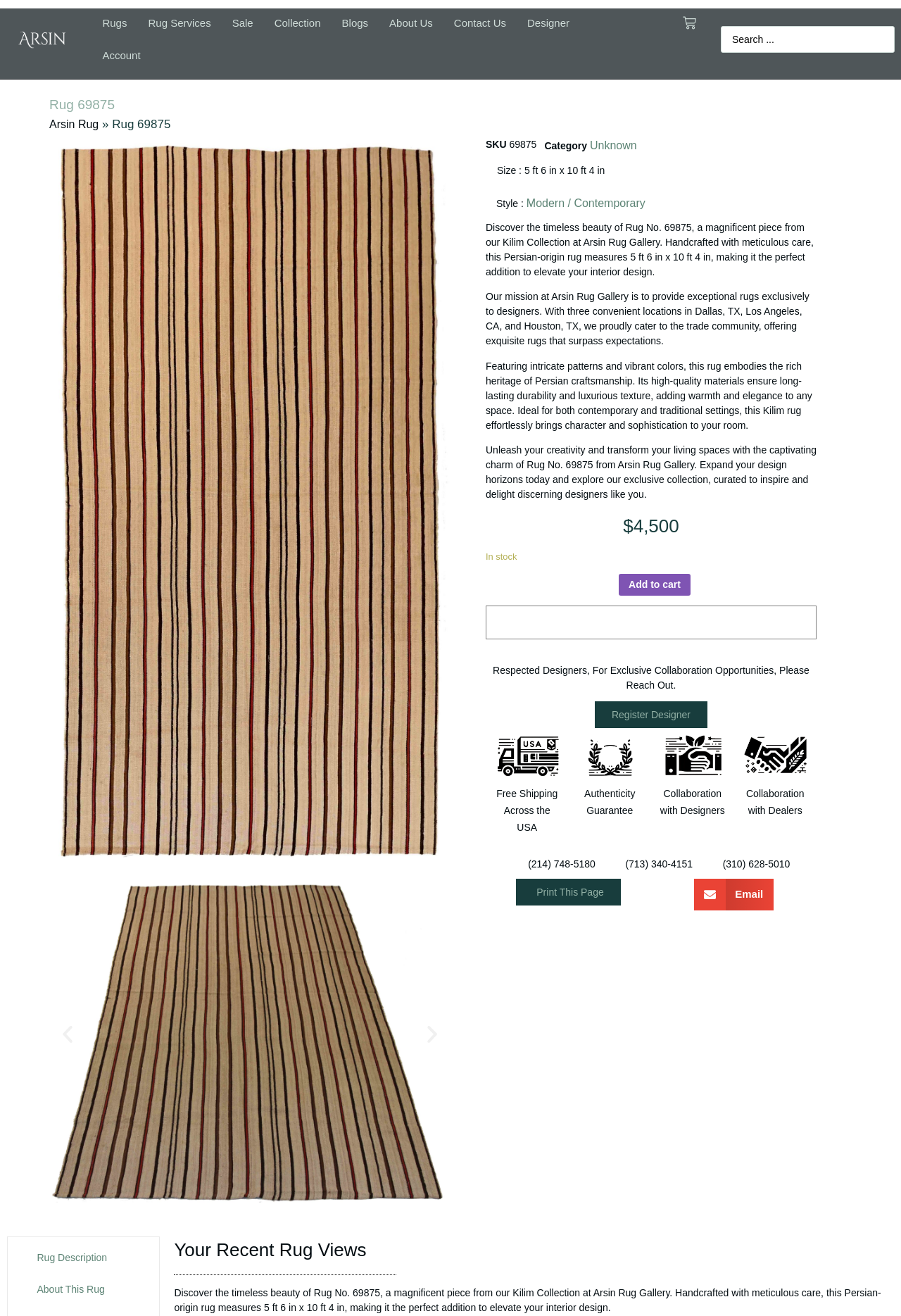Provide a one-word or one-phrase answer to the question:
What is the price of the rug?

$4,500